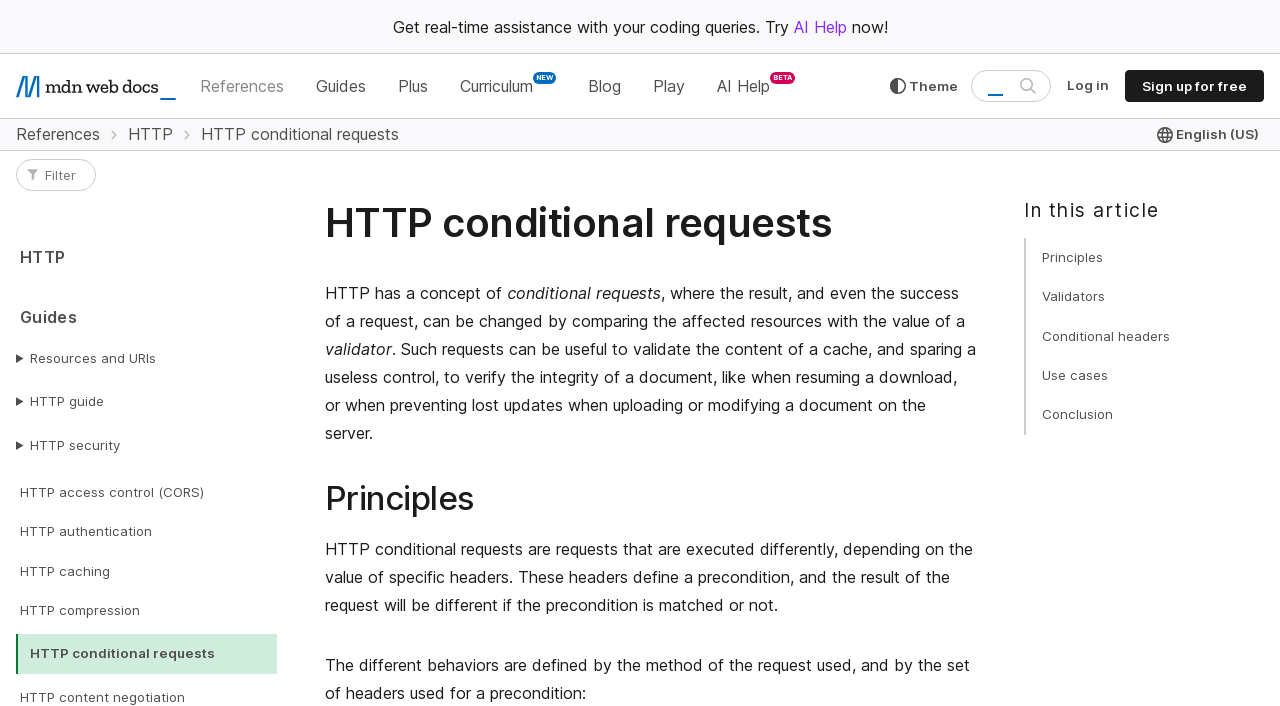What is the text of the webpage's headline?

HTTP conditional requests